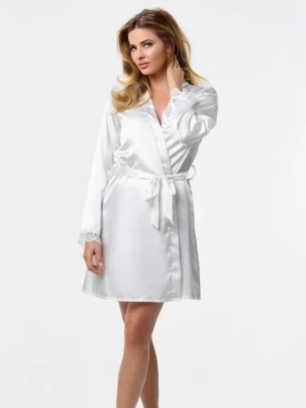What is the purpose of the neutral backdrop?
Answer the question with a detailed and thorough explanation.

The caption states that the neutral backdrop 'allows the robe's delicate sheen and the model's poise to take center stage', implying that the purpose of the backdrop is to draw attention to the robe and the model's elegance.